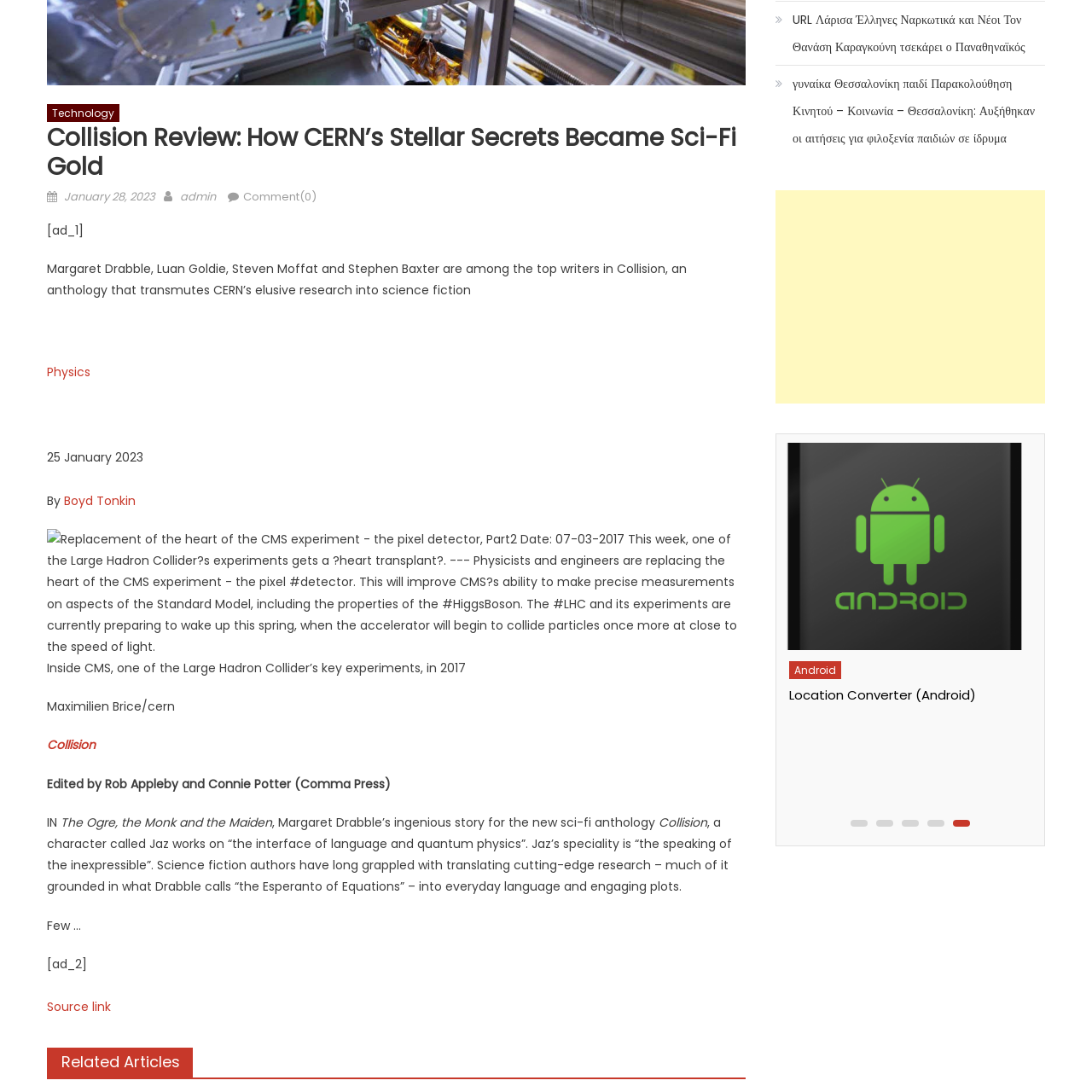Please provide a comprehensive description of the image highlighted by the red bounding box.

The image depicts a detailed representation related to the Inner workings of the Compact Muon Solenoid (CMS), one of the key experiments conducted at CERN's Large Hadron Collider. This specific illustration shows the pixel detector, which underwent a significant upgrade in 2017. The image emphasizes the sophisticated technology involved in particle detection and measurement, crucial for understanding the properties of fundamental particles, including the Higgs boson. 

This enhancement enhances the CMS's capability to conduct precise measurements and is referred to metaphorically as a "heart transplant" for the experiment. As the Large Hadron Collider prepares to resume operations, the image serves to highlight the importance of technological advancements in modern physics research. Accompanying the image, the caption provides context by noting the contributions of physicists and engineers to such innovative developments.